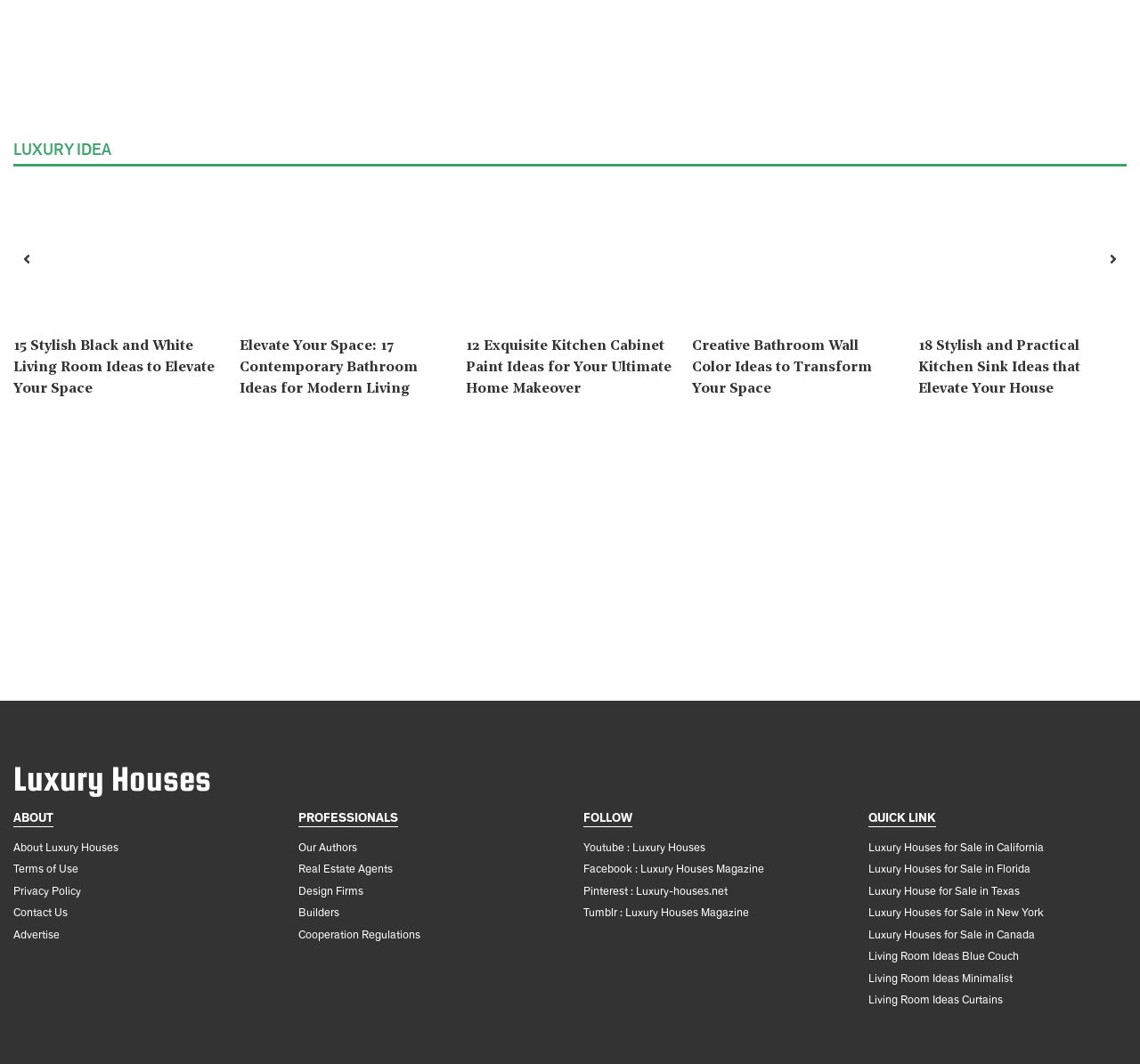Respond with a single word or phrase to the following question:
What is the purpose of the links at the bottom of the webpage?

Quick links and social media